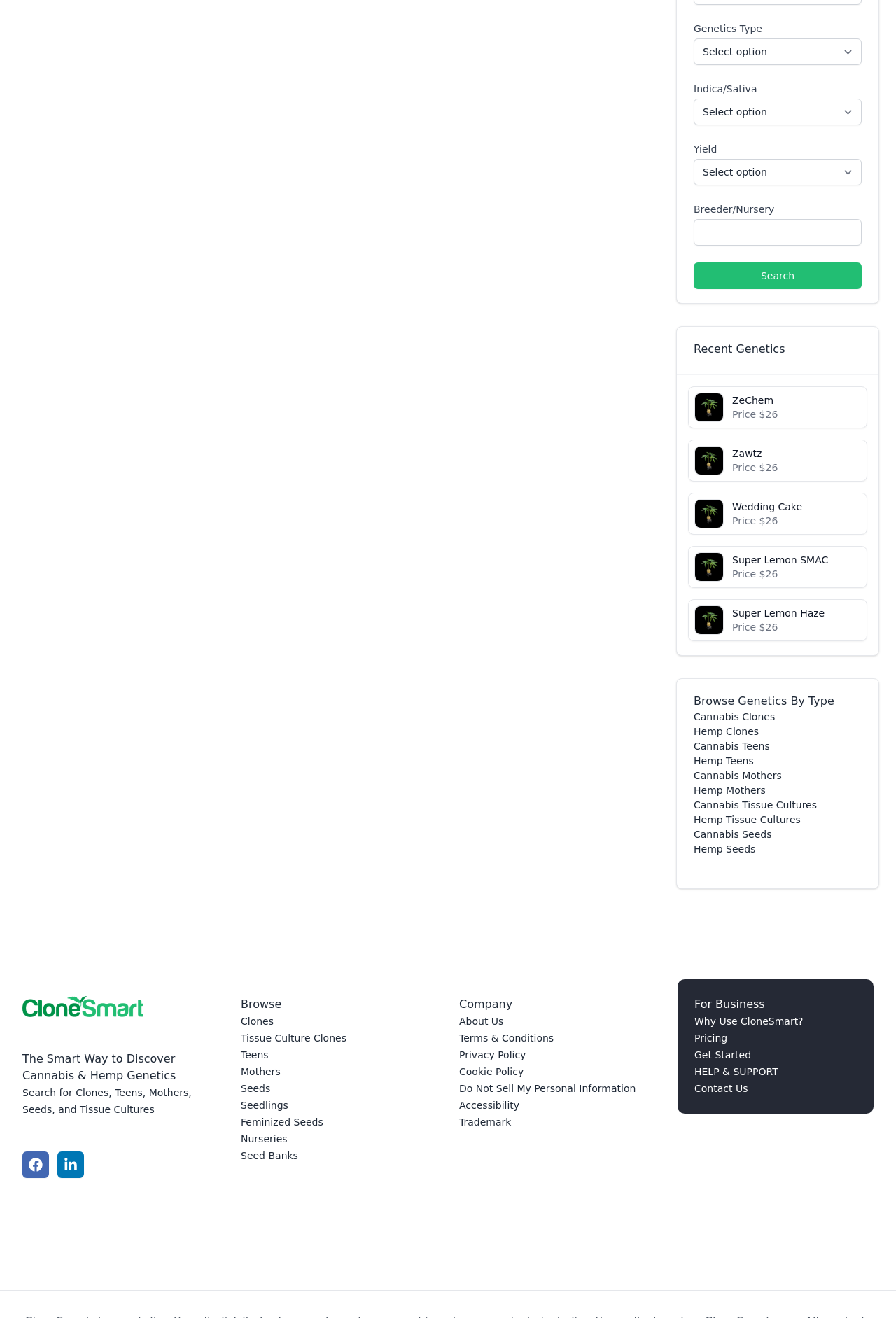Please find the bounding box coordinates of the element that must be clicked to perform the given instruction: "Search for genetics". The coordinates should be four float numbers from 0 to 1, i.e., [left, top, right, bottom].

[0.774, 0.199, 0.962, 0.219]